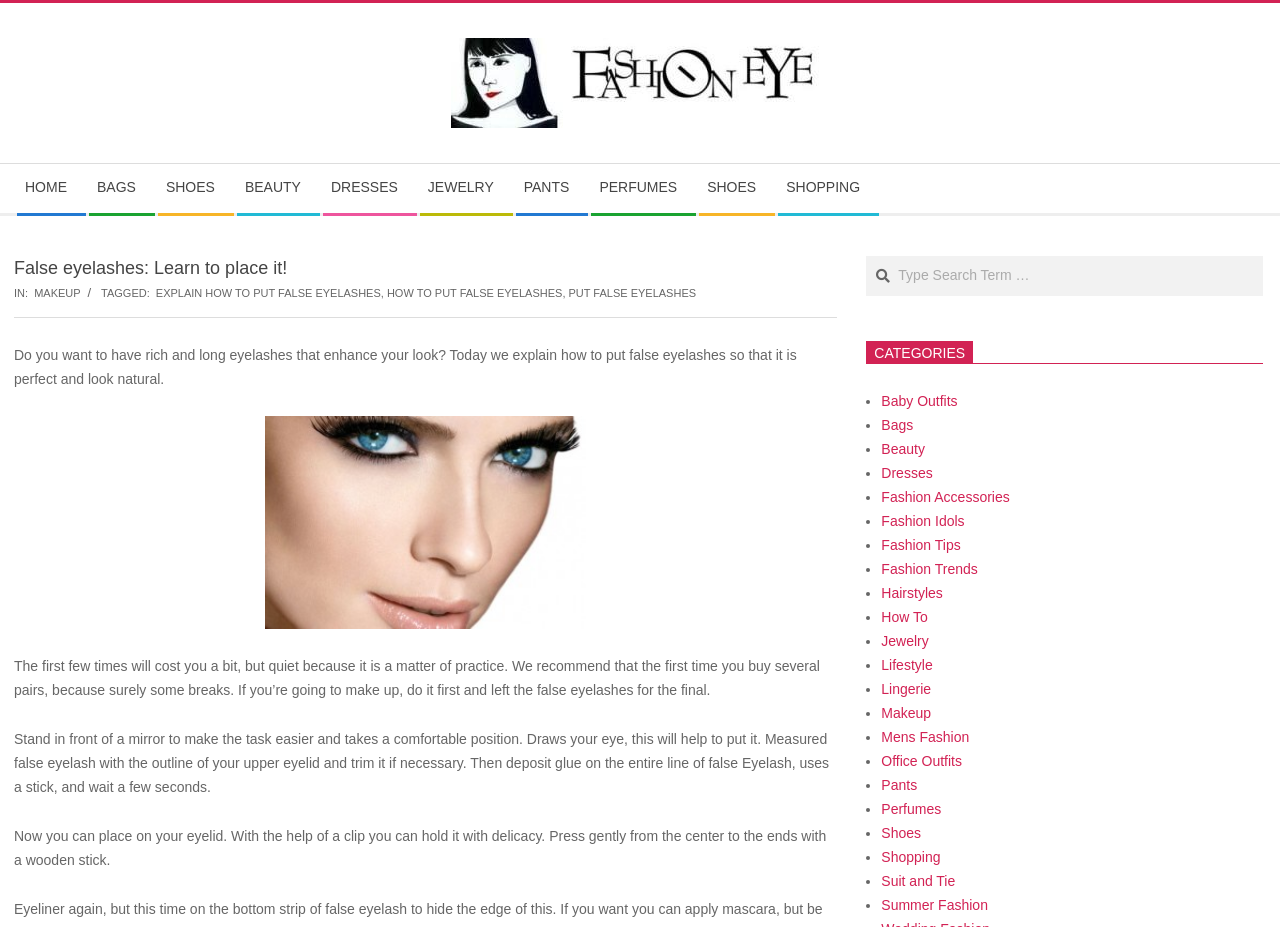Predict the bounding box coordinates for the UI element described as: "Beauty". The coordinates should be four float numbers between 0 and 1, presented as [left, top, right, bottom].

[0.689, 0.476, 0.723, 0.493]